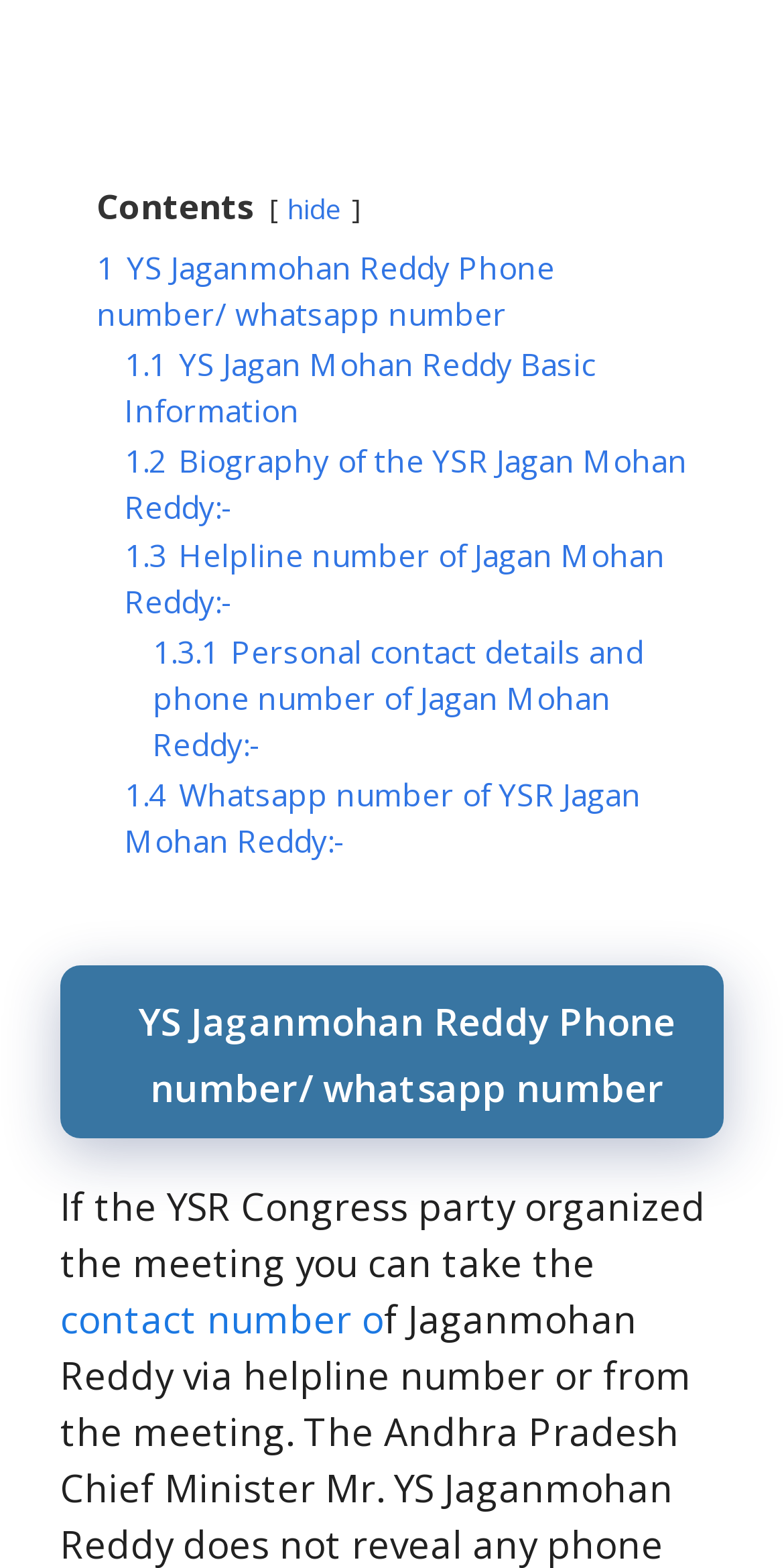Find the bounding box coordinates corresponding to the UI element with the description: "contact number o". The coordinates should be formatted as [left, top, right, bottom], with values as floats between 0 and 1.

[0.077, 0.825, 0.49, 0.857]